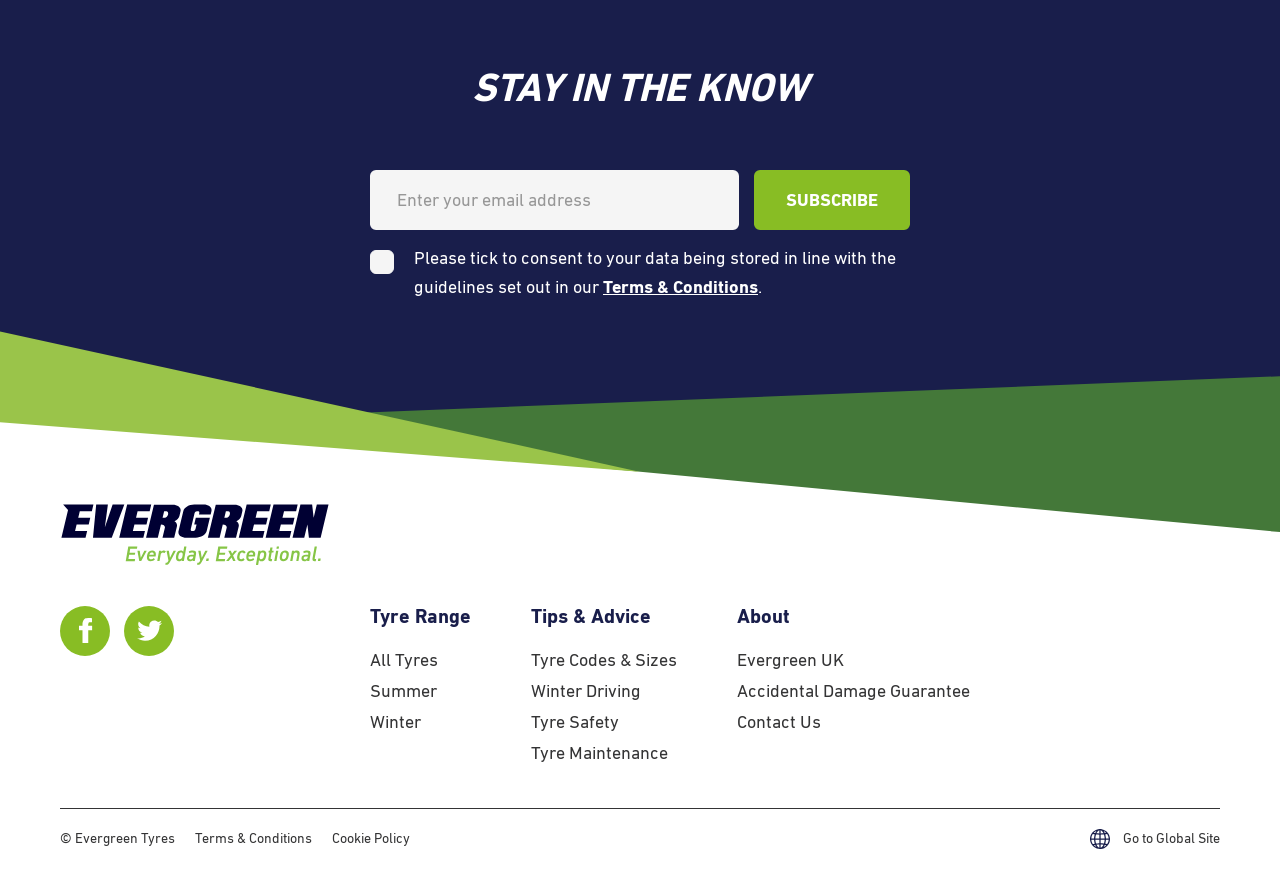What is the copyright information?
Give a detailed and exhaustive answer to the question.

The text '© Evergreen Tyres' is located at the bottom of the page, indicating that the copyright belongs to Evergreen Tyres.